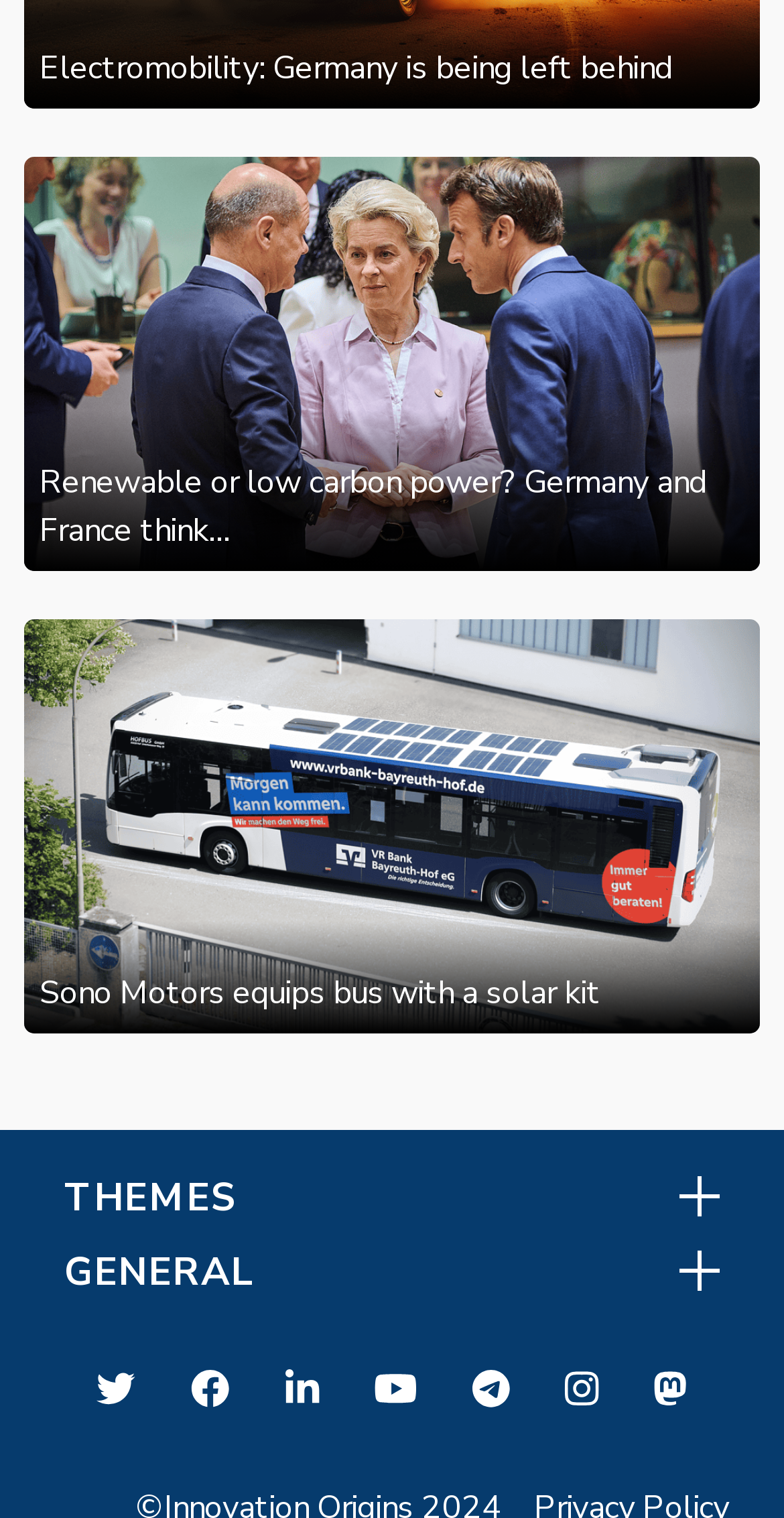What is the topic of the first article?
Look at the screenshot and respond with a single word or phrase.

Renewable or low carbon power